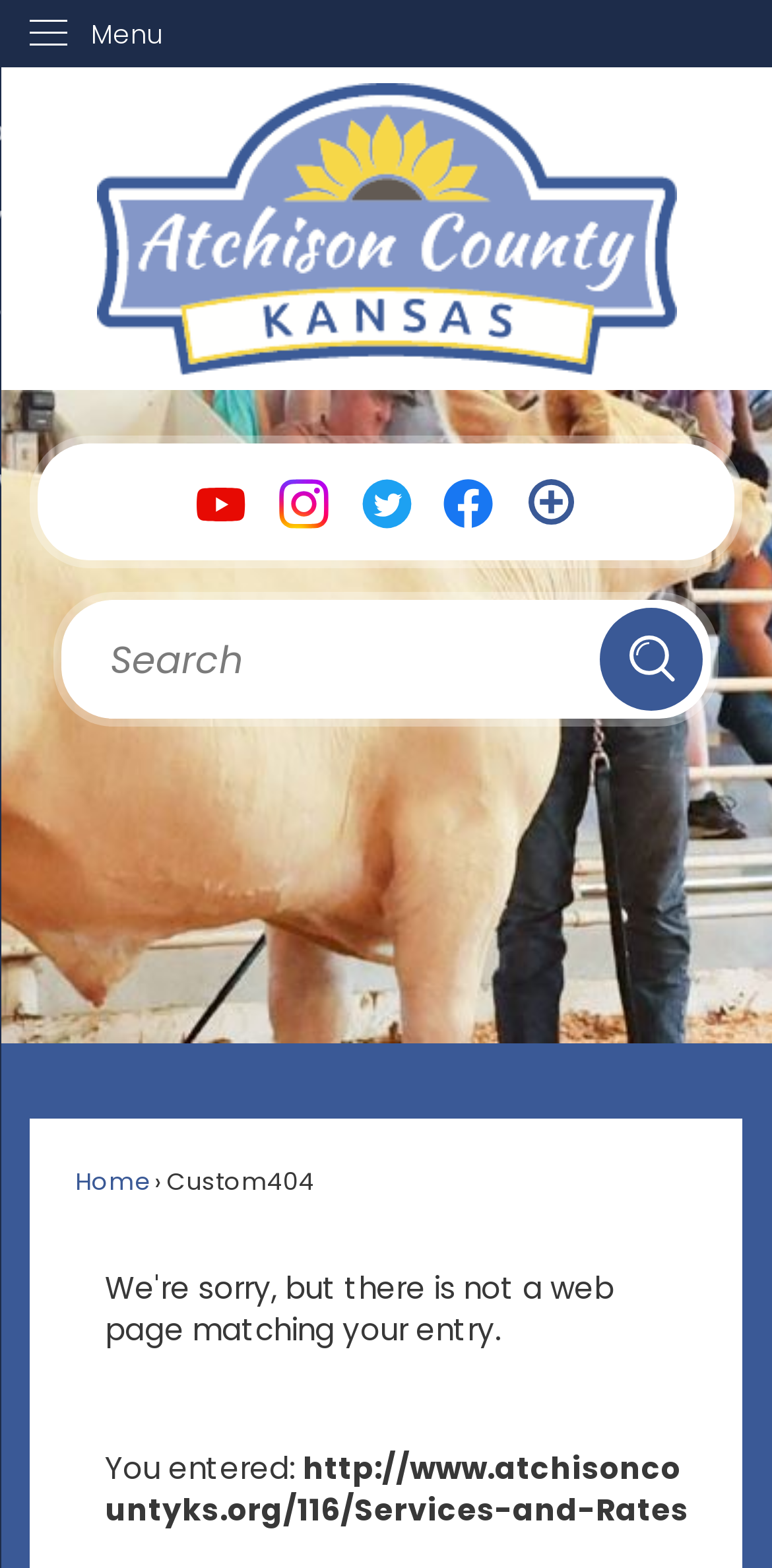Please identify the bounding box coordinates of the element's region that I should click in order to complete the following instruction: "Search". The bounding box coordinates consist of four float numbers between 0 and 1, i.e., [left, top, right, bottom].

[0.778, 0.388, 0.911, 0.454]